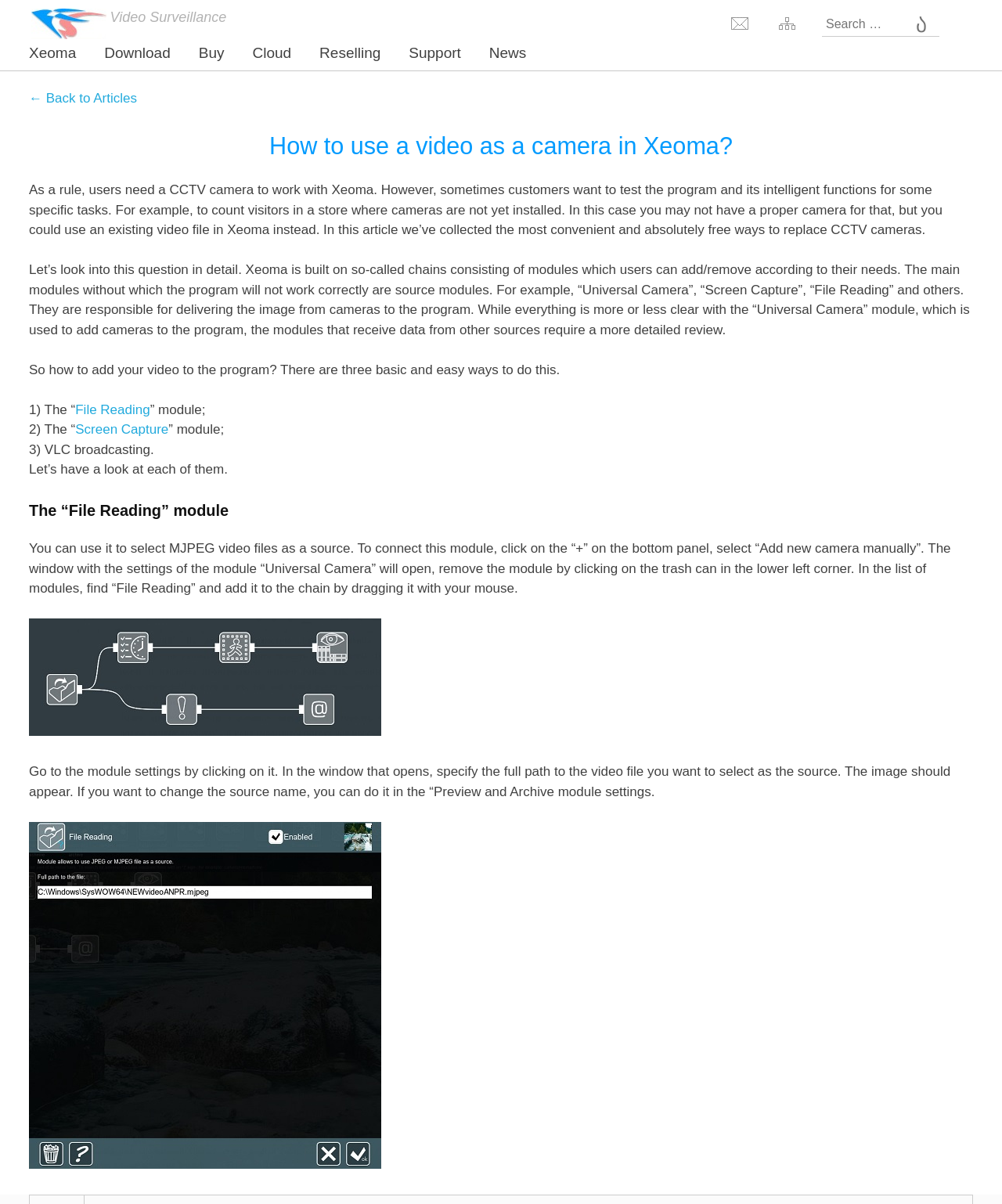What is the name of the program being discussed?
Based on the image, answer the question with a single word or brief phrase.

Xeoma